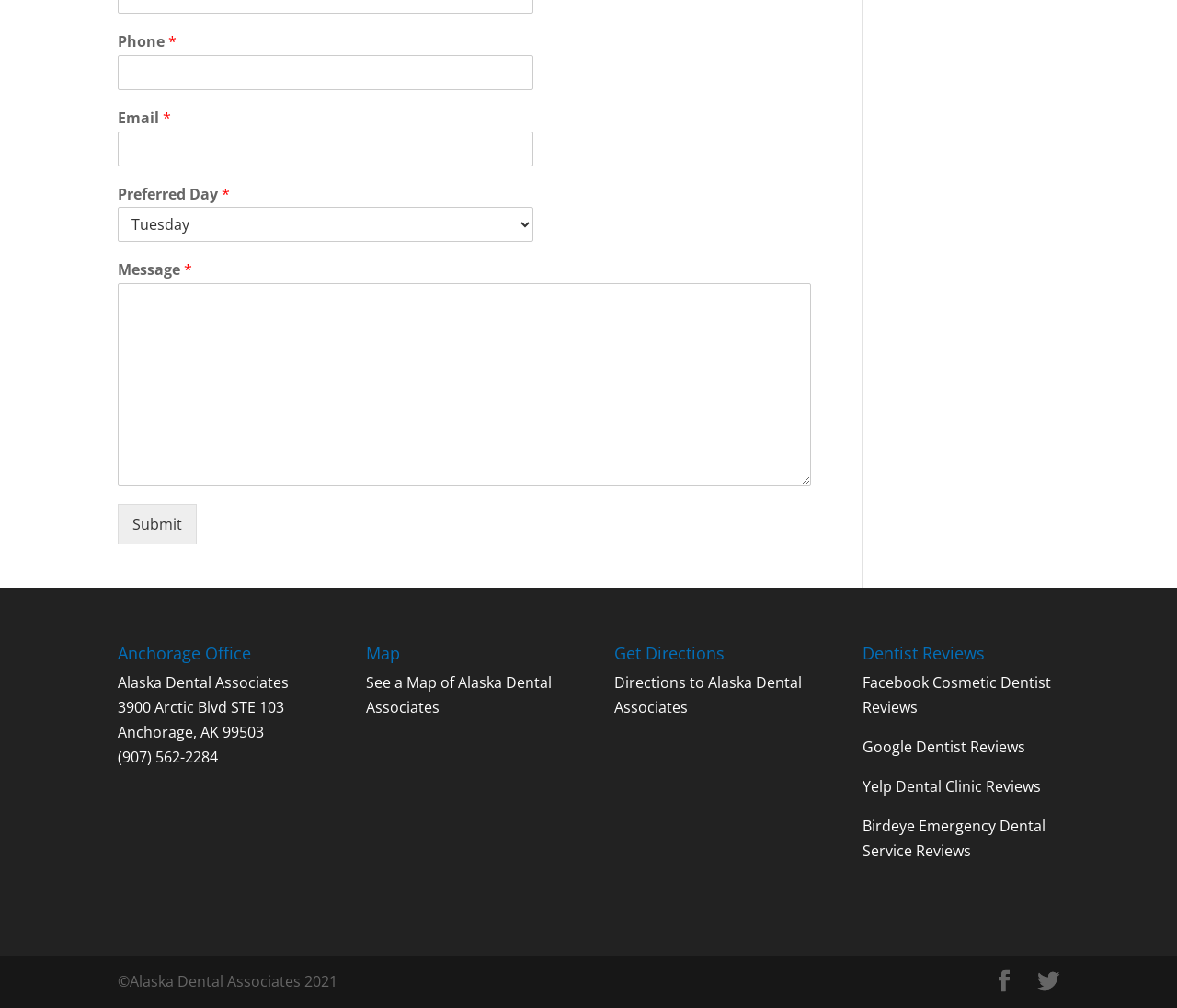Please find the bounding box coordinates for the clickable element needed to perform this instruction: "View map".

[0.311, 0.667, 0.469, 0.711]